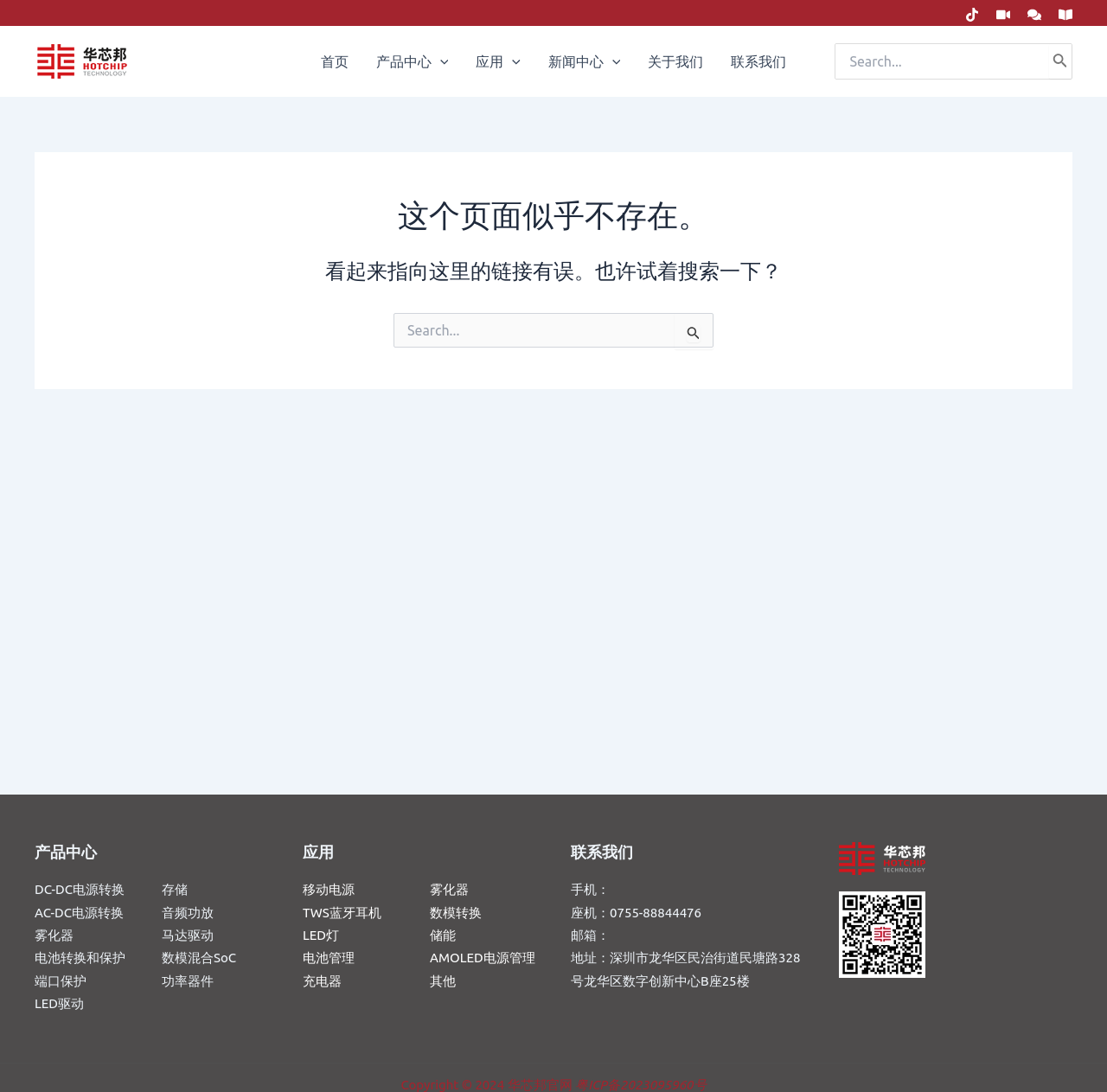Describe all the key features of the webpage in detail.

This webpage appears to be an error page from the Huawei Chip Bang official website. At the top, there are four social media links with their respective logos, including TikTok, 快手, 视频号, and 头条. Below these links, there is a navigation menu with options such as 首页, 产品中心, 应用, 新闻中心, and 关于我们.

The main content of the page is a heading that reads "这个页面似乎不存在。" (This page seems to be non-existent.) followed by a subheading that suggests searching for the desired content. There are two search bars on the page, one at the top and another in the middle, with a button to submit the search query.

At the bottom of the page, there are three footer widgets. The first widget lists various product categories, including DC-DC电源转换, AC-DC电源转换, and others. The second widget lists application categories, including 移动电源, TWS蓝牙耳机, and others. The third widget provides contact information, including phone numbers, email, and address.

Additionally, there is a copyright notice at the very bottom of the page, stating "Copyright © 2024 华芯邦官网" (Copyright 2024 Huawei Chip Bang Official Website).